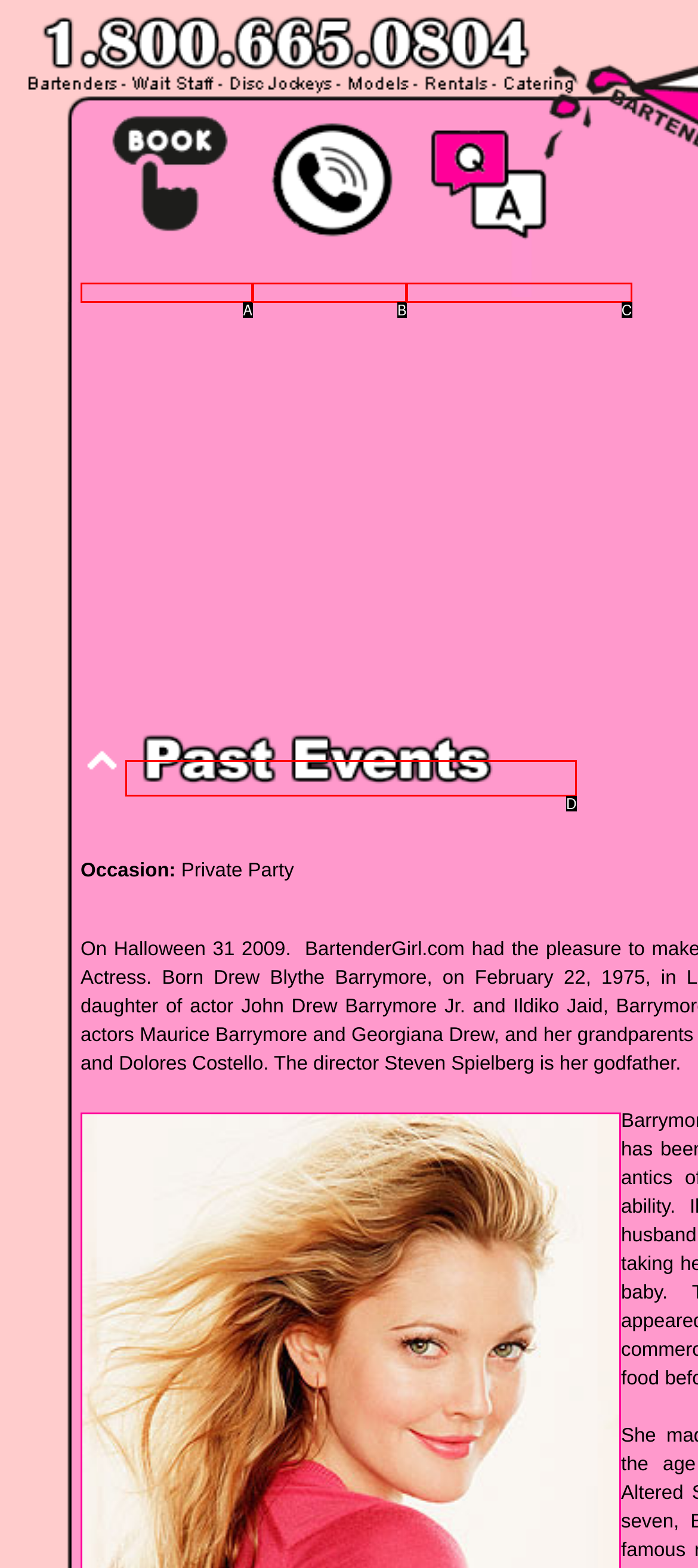Pick the HTML element that corresponds to the description: alt="Past Celebrity Event"
Answer with the letter of the correct option from the given choices directly.

D